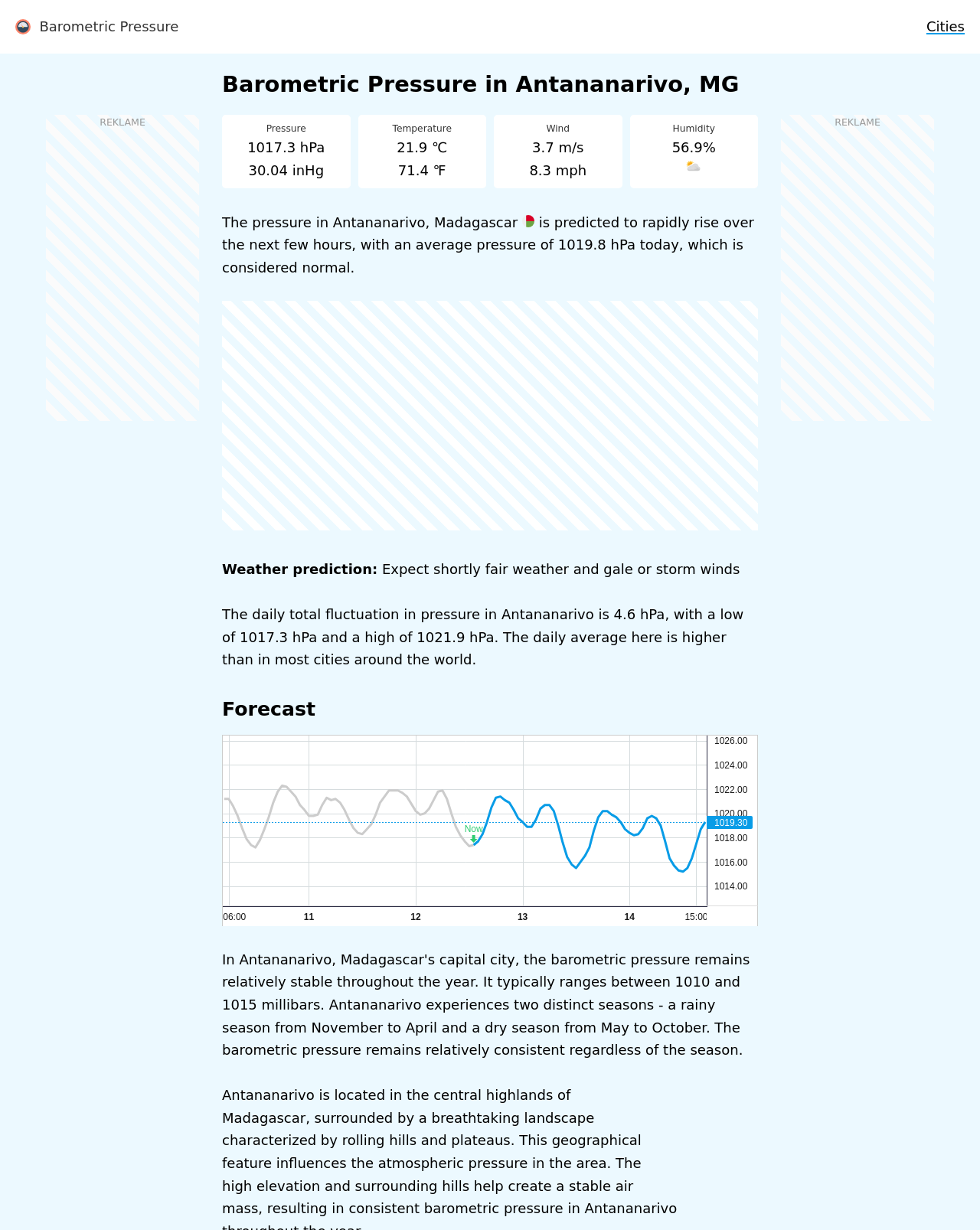Examine the image carefully and respond to the question with a detailed answer: 
What is the humidity in Antananarivo?

I found the humidity in Antananarivo by looking at the StaticText element with the text '56.9%' which is located below the StaticText element with the text 'Humidity'.